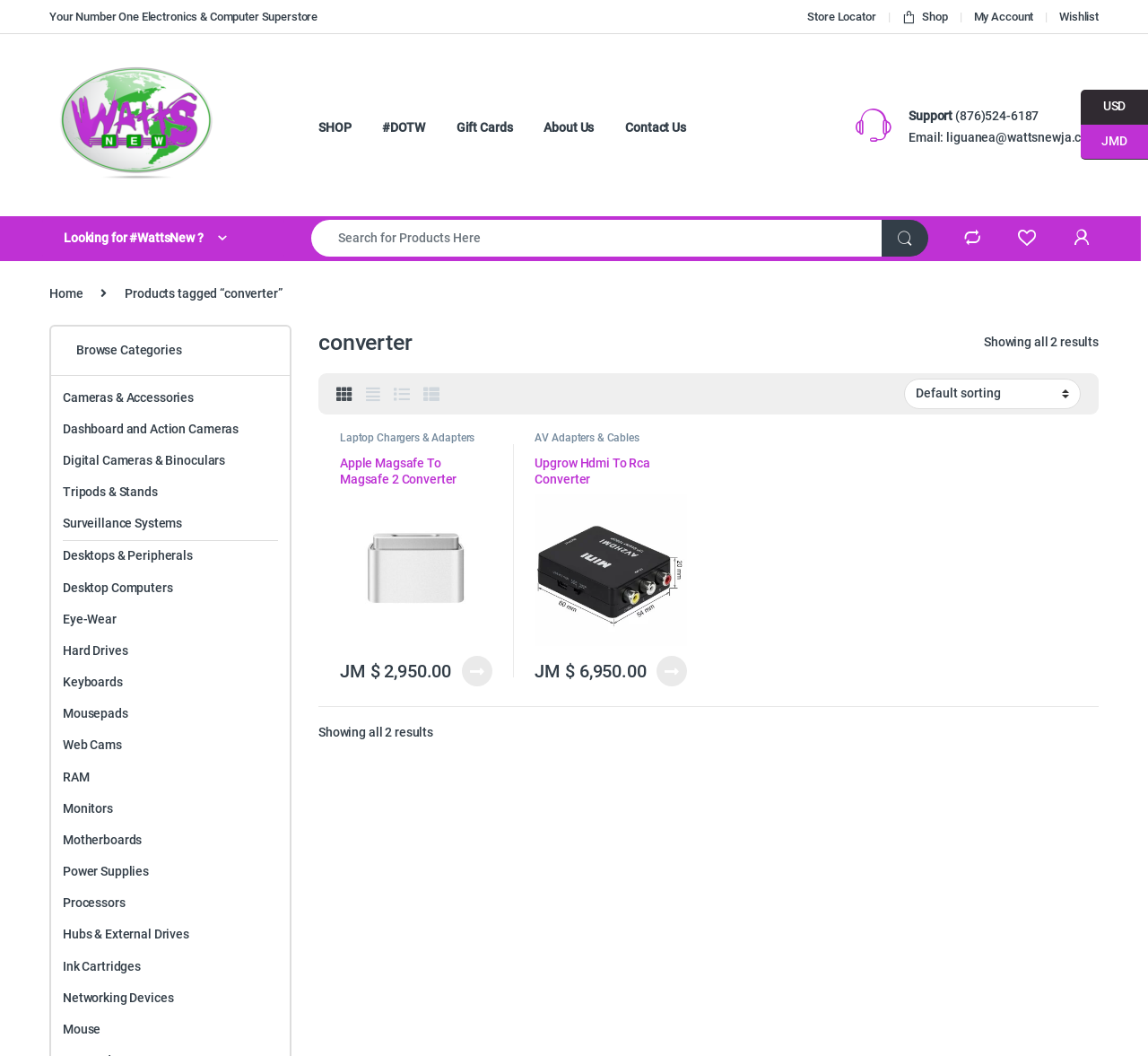Determine the bounding box coordinates (top-left x, top-left y, bottom-right x, bottom-right y) of the UI element described in the following text: Media

None